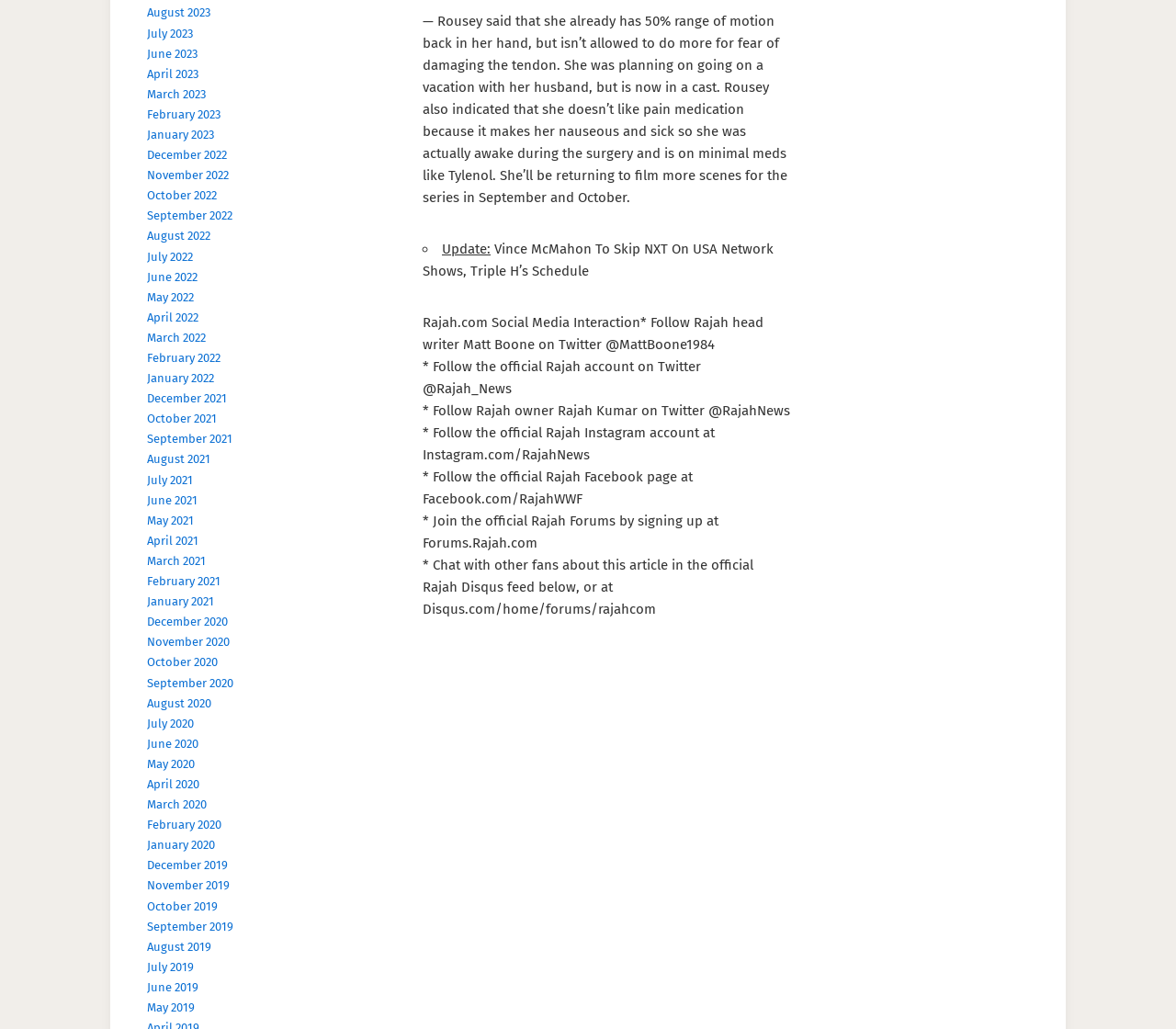What is the topic of the article mentioned in the webpage?
Using the image as a reference, deliver a detailed and thorough answer to the question.

I read the StaticText element [456] which mentions Ronda Rousey's injury and her recovery process, indicating that the topic of the article is related to her injury.